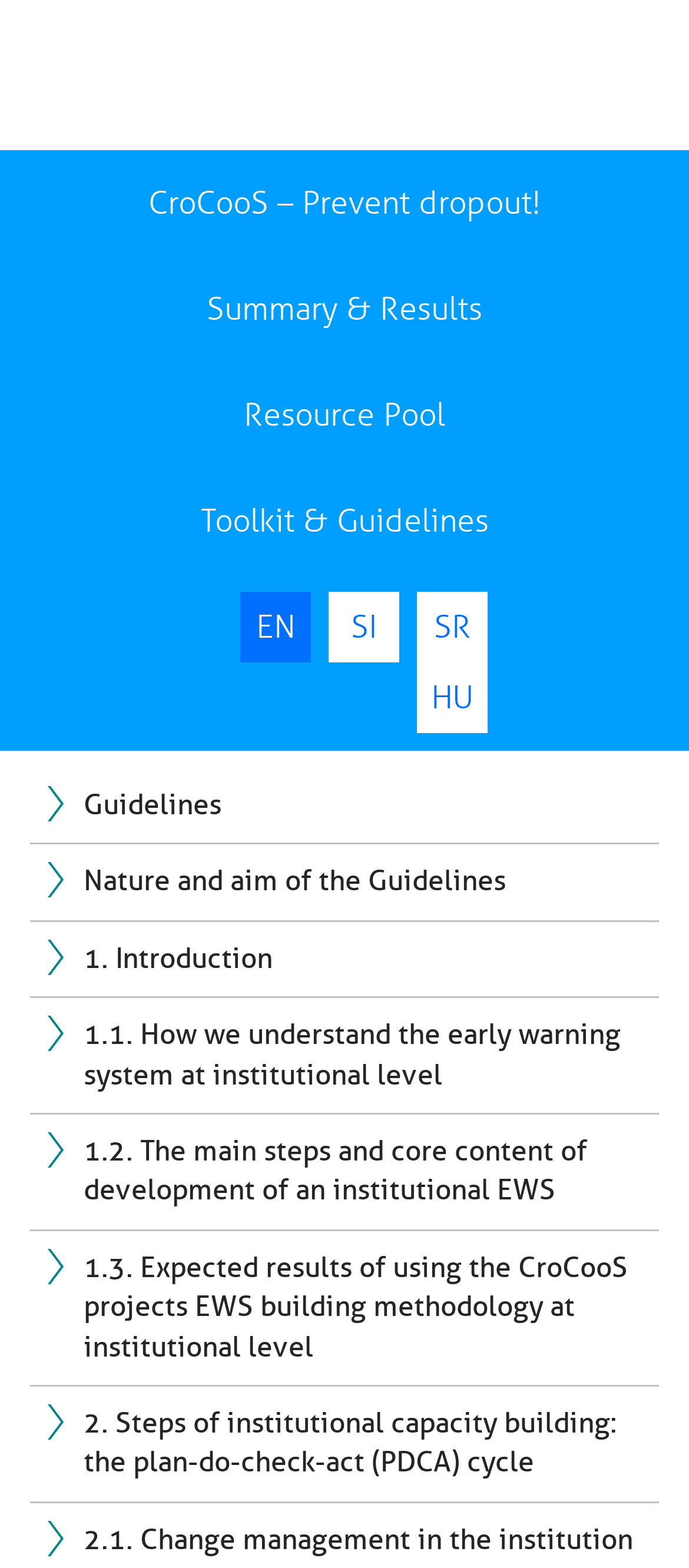Using the provided element description, identify the bounding box coordinates as (top-left x, top-left y, bottom-right x, bottom-right y). Ensure all values are between 0 and 1. Description: CroCooS – Prevent dropout!

[0.0, 0.096, 1.0, 0.163]